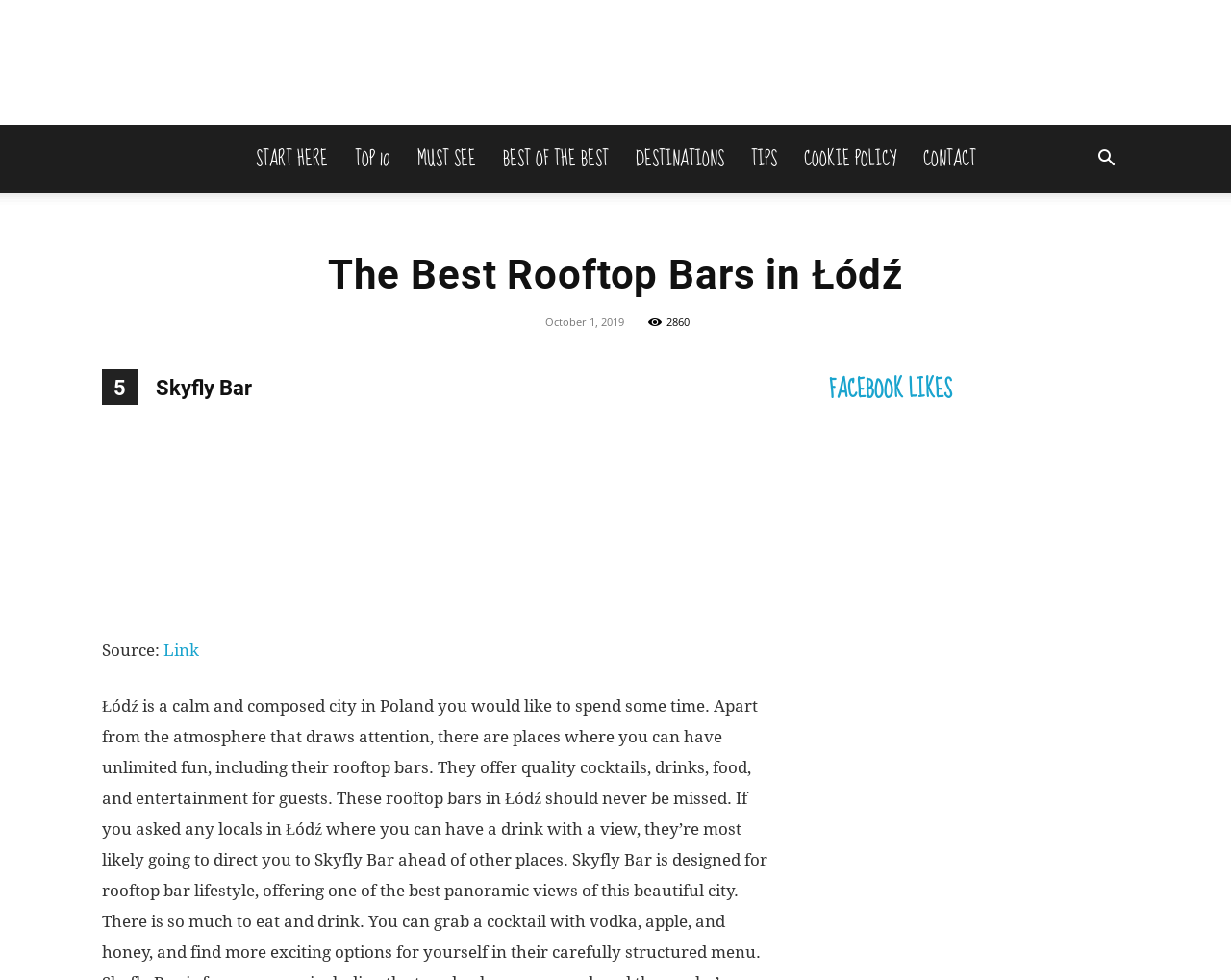Determine the title of the webpage and give its text content.

The Best Rooftop Bars in Łódź